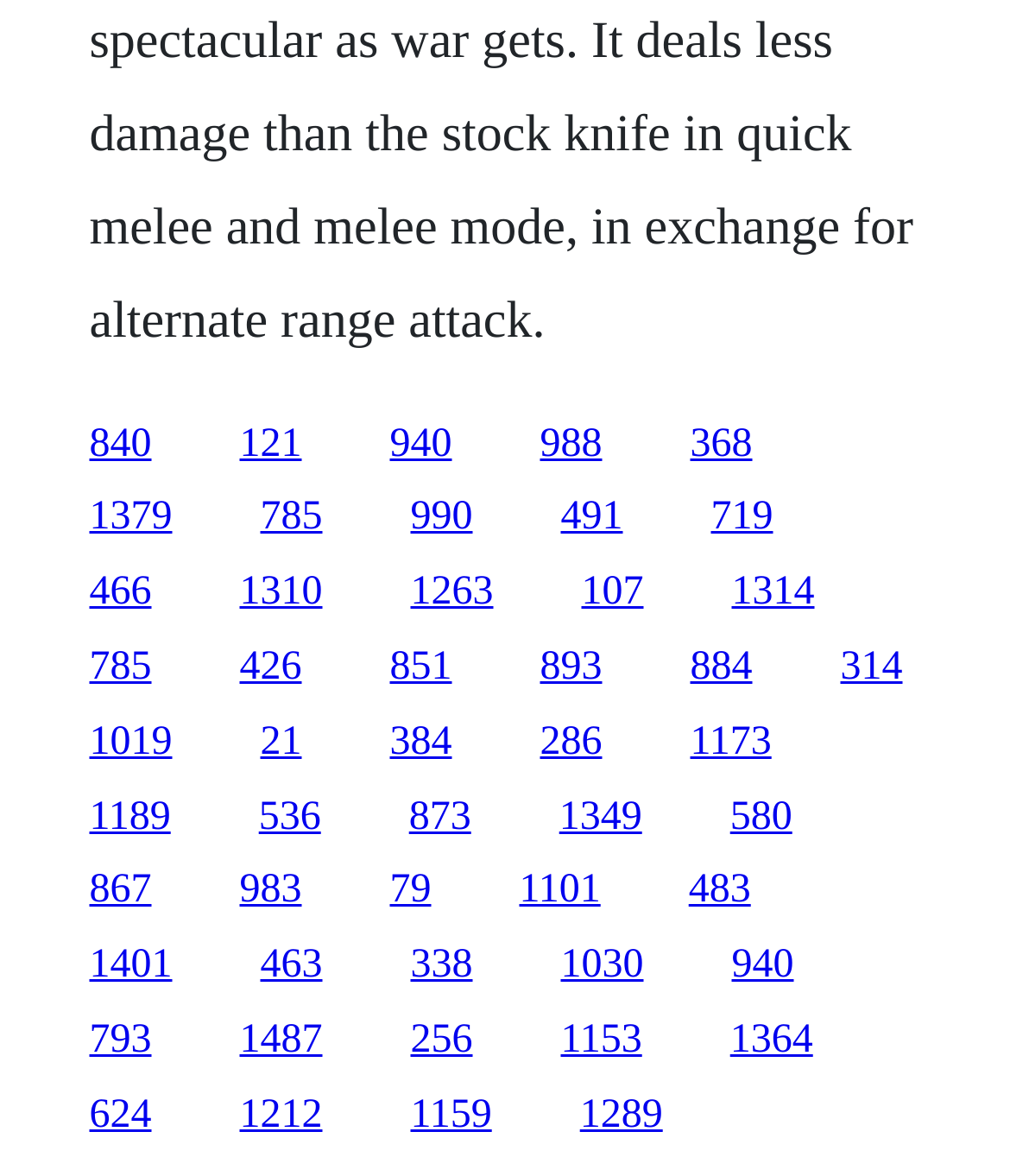Please determine the bounding box coordinates of the area that needs to be clicked to complete this task: 'follow the 1019 link'. The coordinates must be four float numbers between 0 and 1, formatted as [left, top, right, bottom].

[0.088, 0.612, 0.171, 0.649]